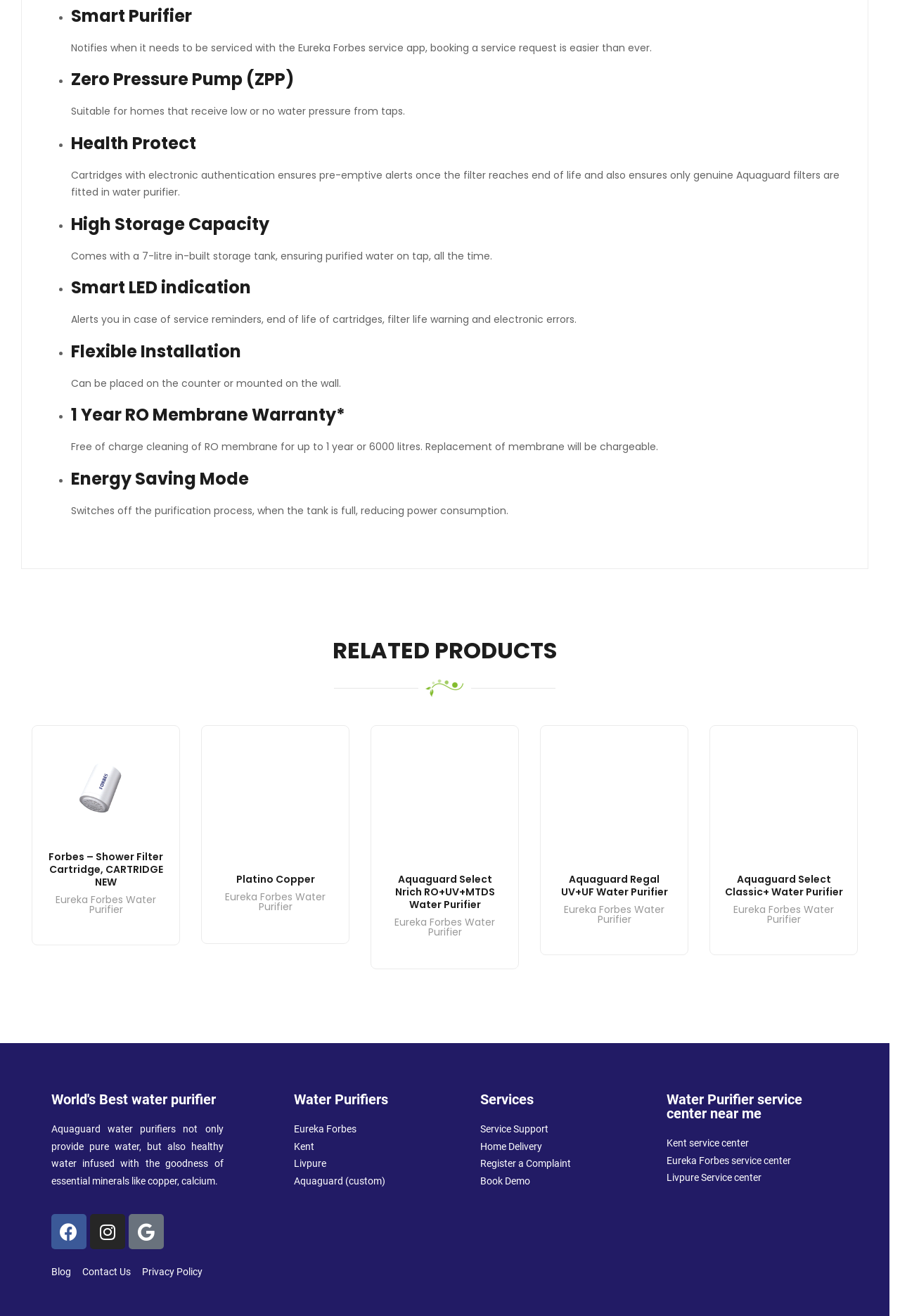Please identify the bounding box coordinates for the region that you need to click to follow this instruction: "Click the 'Next' button".

[0.93, 0.635, 0.961, 0.656]